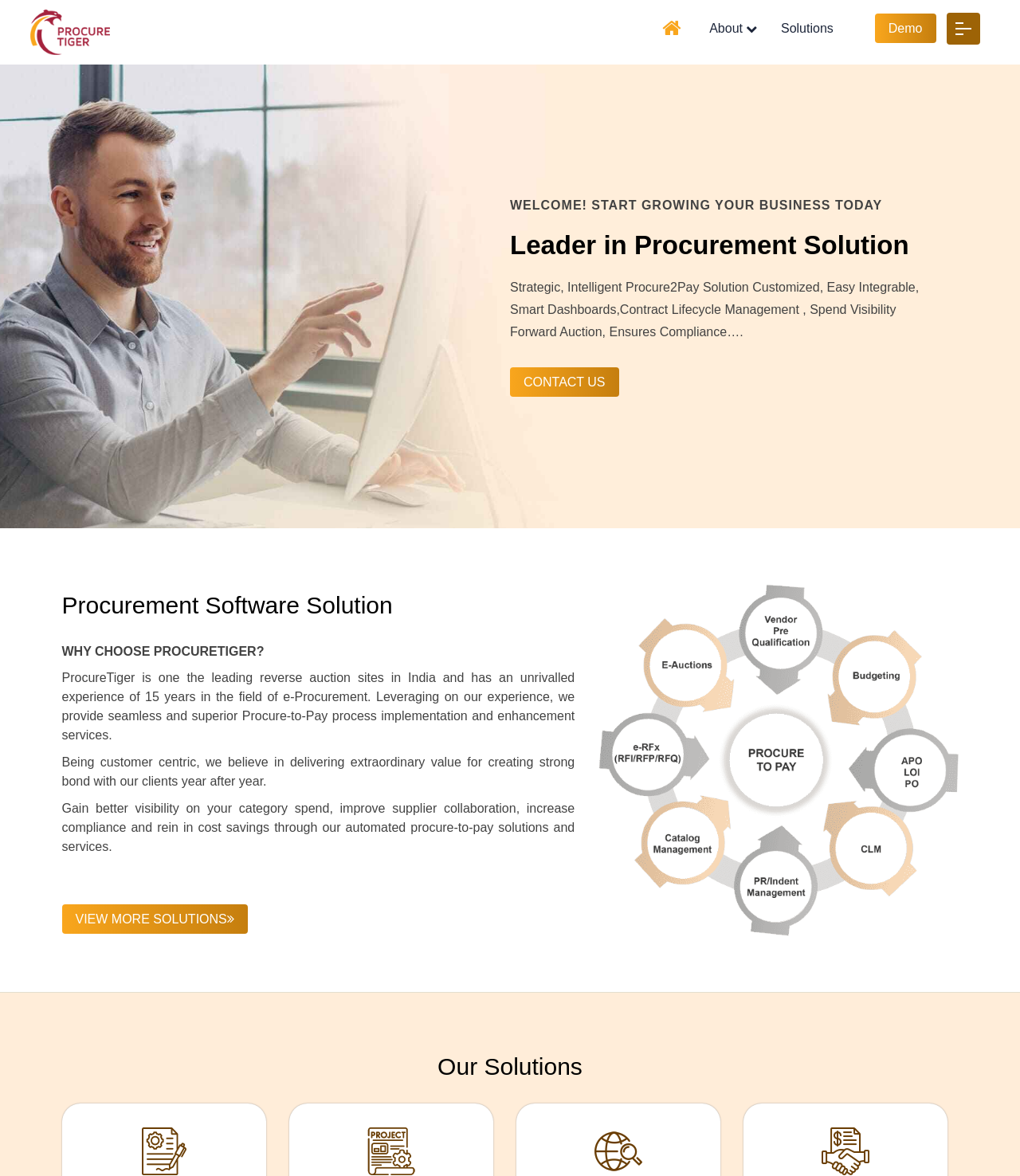Based on the element description: "Solutions", identify the UI element and provide its bounding box coordinates. Use four float numbers between 0 and 1, [left, top, right, bottom].

[0.766, 0.002, 0.817, 0.046]